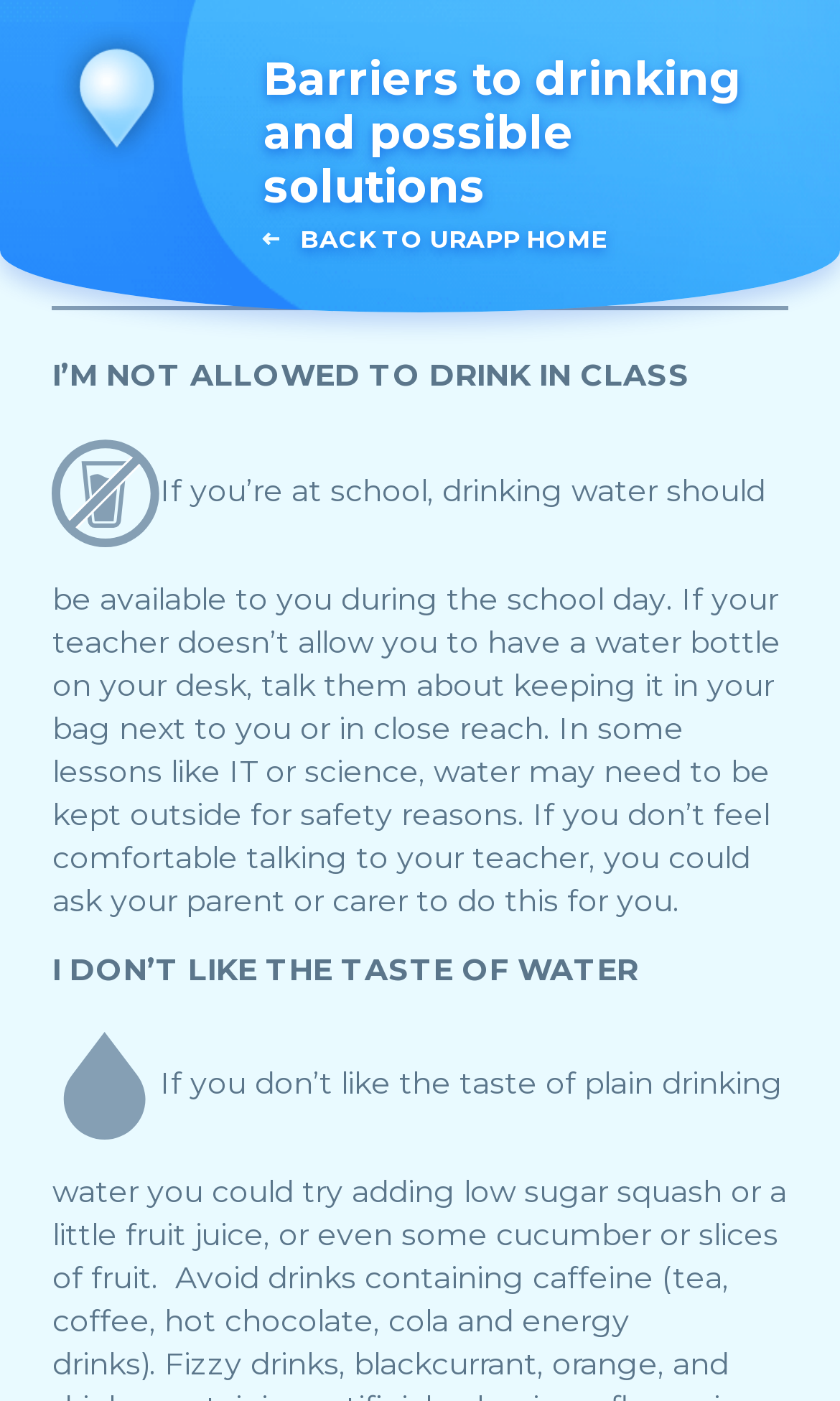What is the date of the article?
Provide a short answer using one word or a brief phrase based on the image.

August 21 2020